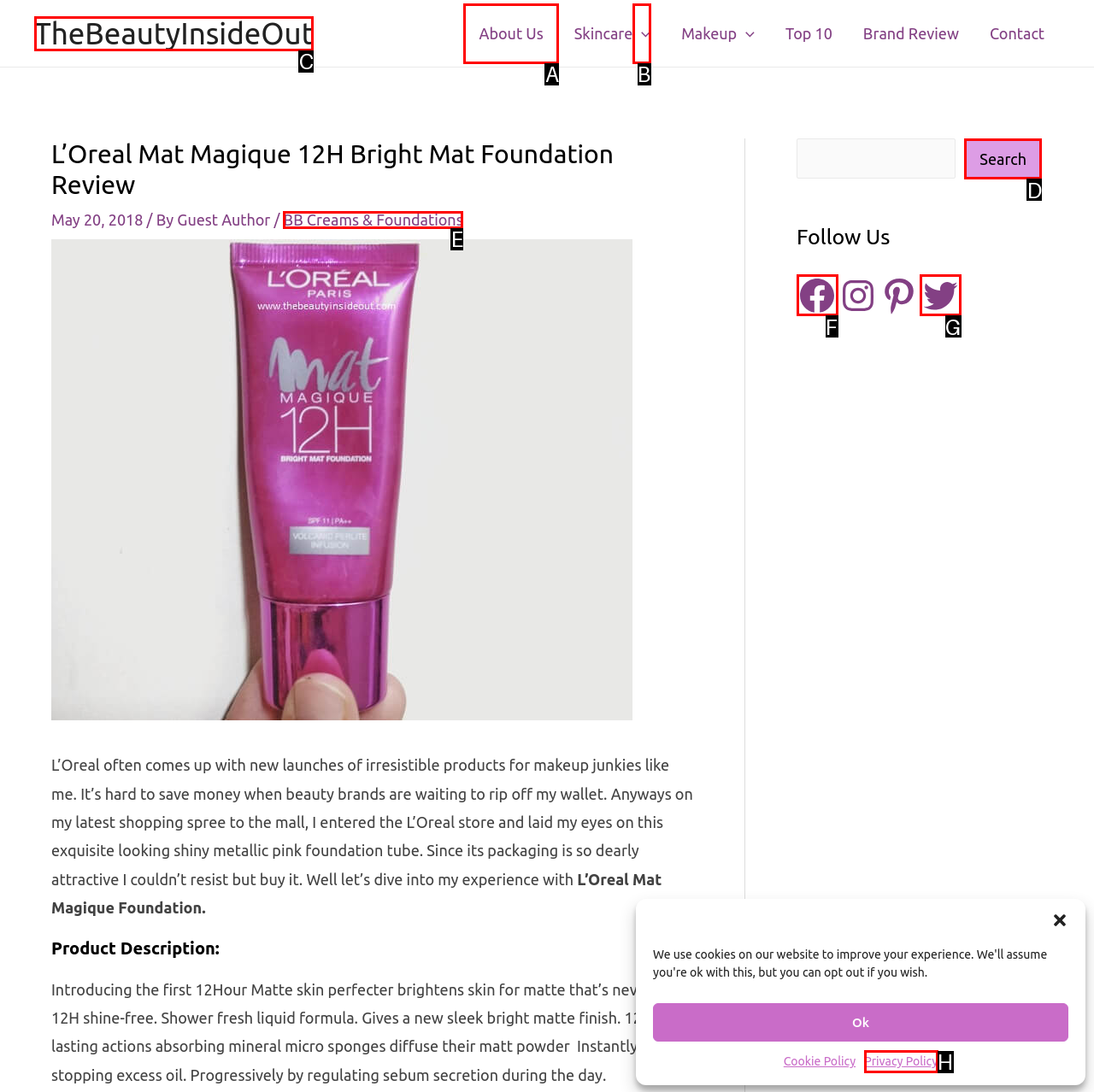Figure out which option to click to perform the following task: Leave a comment
Provide the letter of the correct option in your response.

None